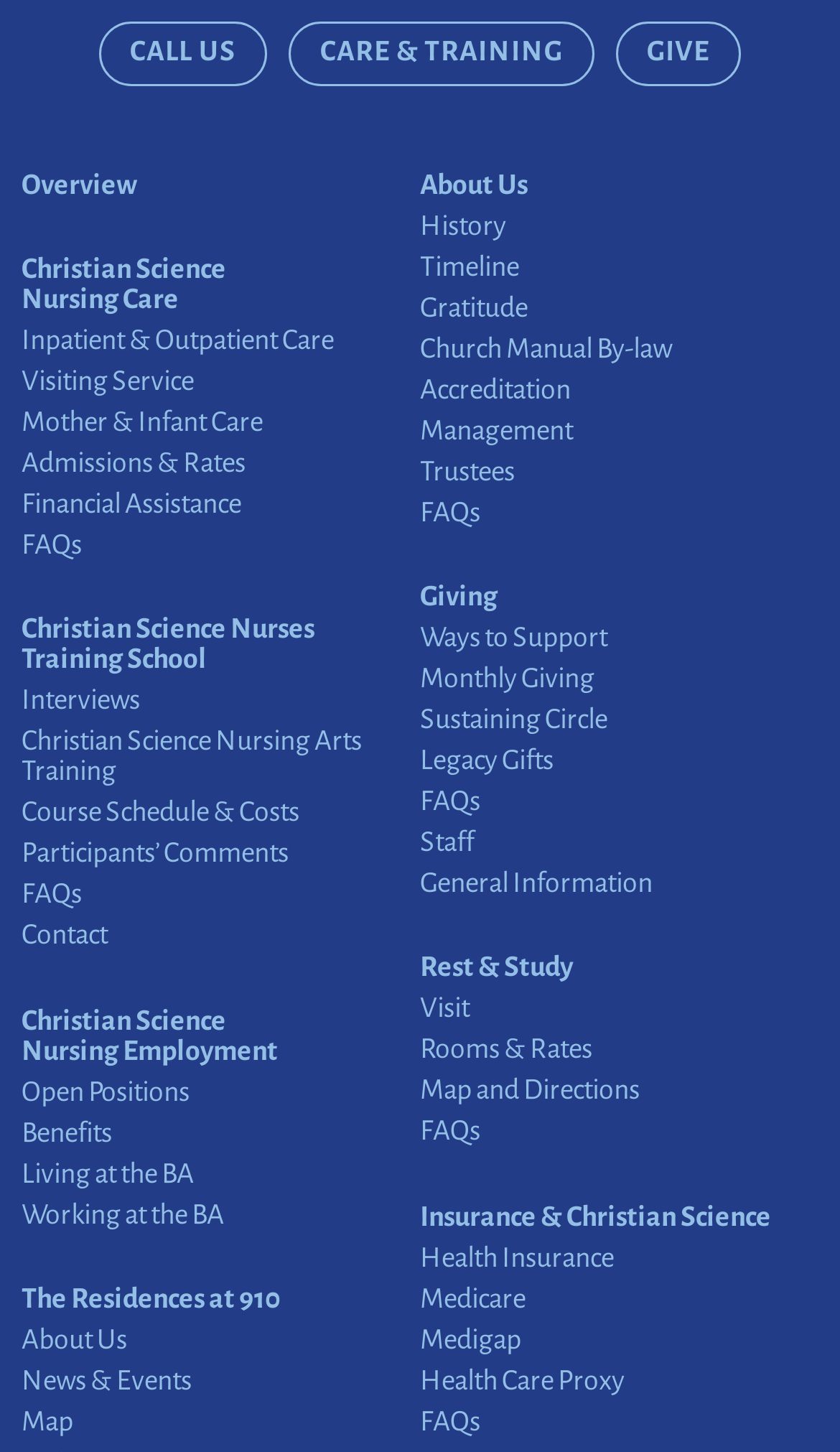Could you determine the bounding box coordinates of the clickable element to complete the instruction: "Click on 'CALL US'"? Provide the coordinates as four float numbers between 0 and 1, i.e., [left, top, right, bottom].

[0.117, 0.015, 0.318, 0.059]